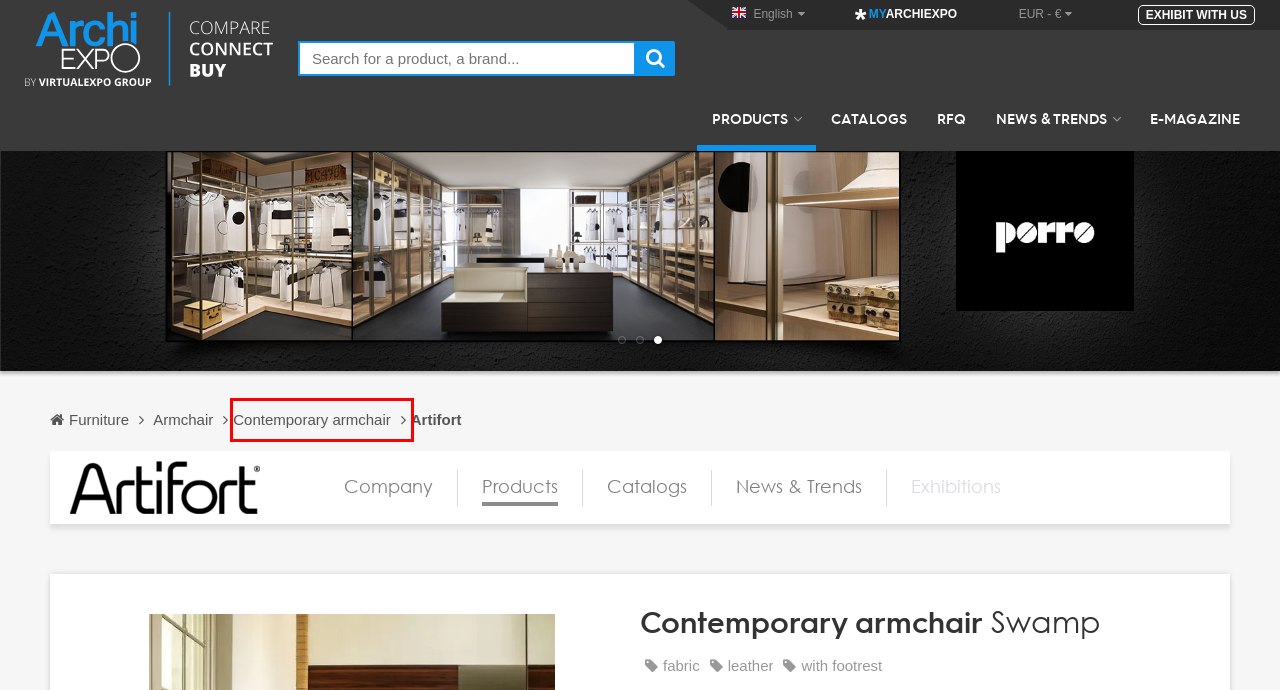Evaluate the webpage screenshot and identify the element within the red bounding box. Select the webpage description that best fits the new webpage after clicking the highlighted element. Here are the candidates:
A. Armchairs - All architecture and design manufacturers in this category
B. Catalogs Archiexpo
C. Artifort - Information and distributors around the world - Archiexpo
D. All Artifort catalogs and technical brochures
E. Artifort company News and Trends items
F. Contemporary armchair, Contemporary lounge chair - All architecture and design manufacturers
G. Artifort: Furniture - ArchiExpo
H. New products and trends in architecture and design

F